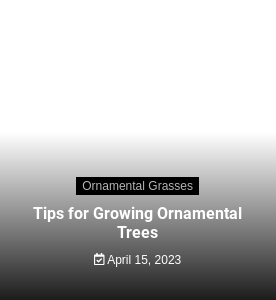When was the information published?
Answer with a single word or phrase, using the screenshot for reference.

April 15, 2023